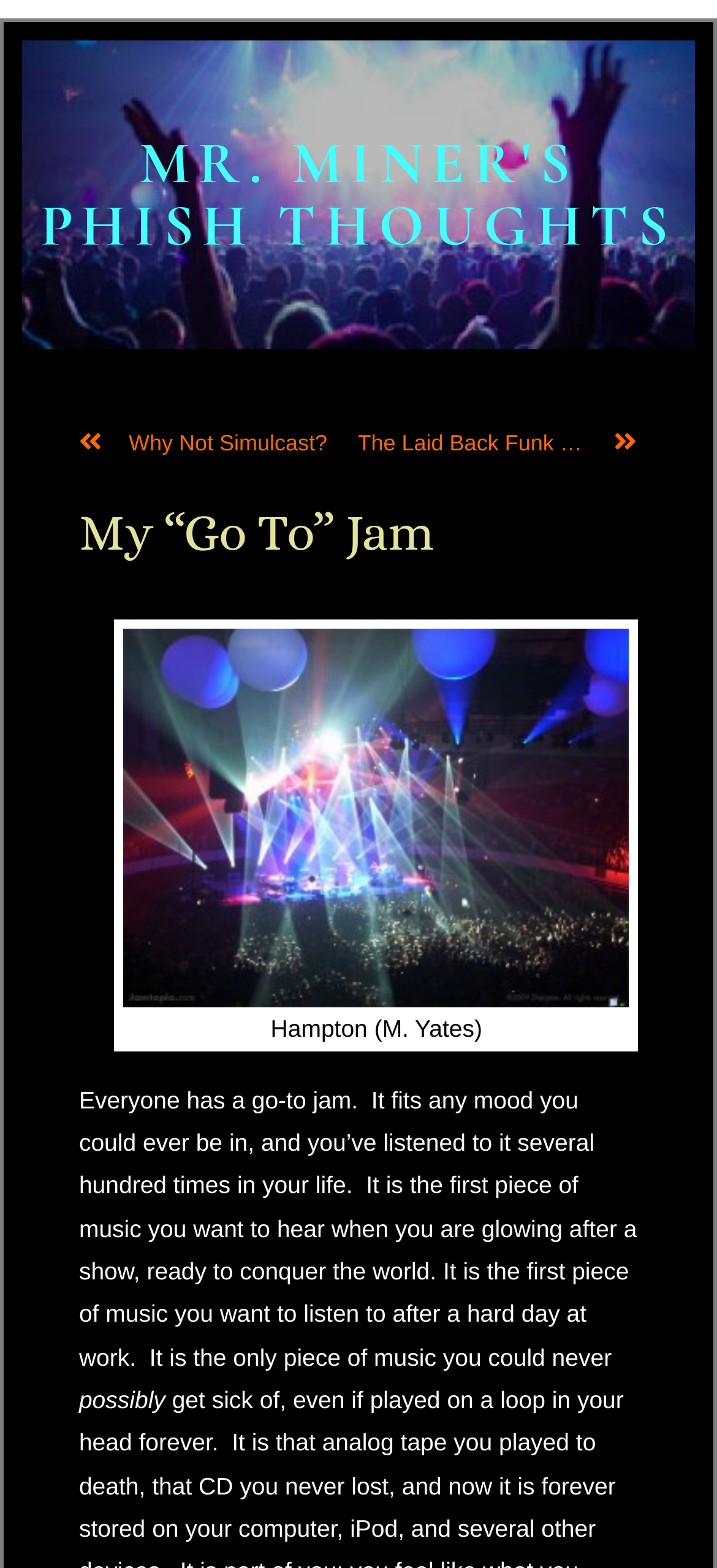What is the author of the article?
Provide an in-depth and detailed explanation in response to the question.

After analyzing the webpage, I couldn't find any information about the author of the article. The text only mentions 'MR. MINER'S PHISH THOUGHTS' as the title, but it doesn't provide any information about the author.